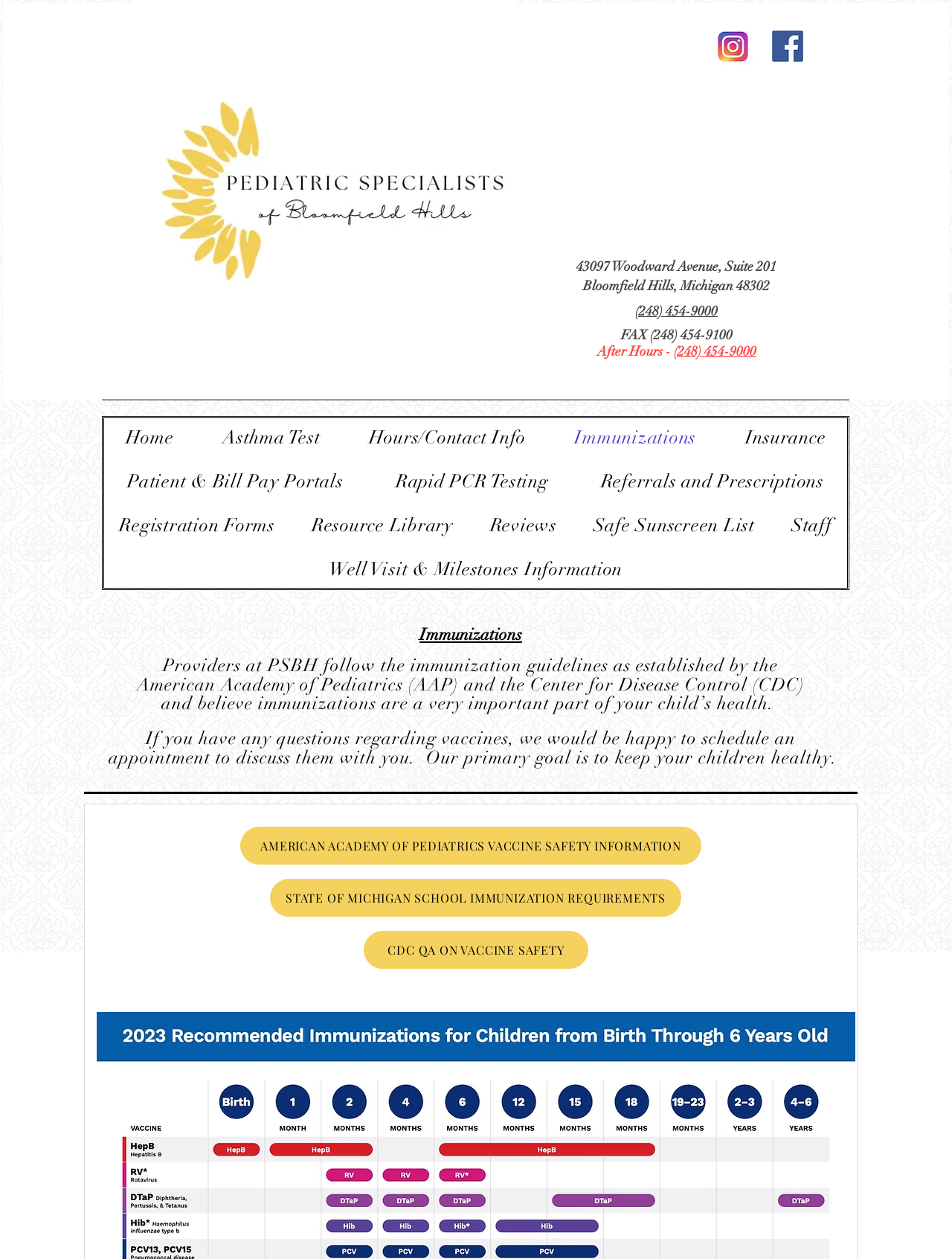Find the bounding box coordinates for the HTML element described as: "Patient & Bill Pay Portals". The coordinates should consist of four float values between 0 and 1, i.e., [left, top, right, bottom].

[0.109, 0.367, 0.385, 0.397]